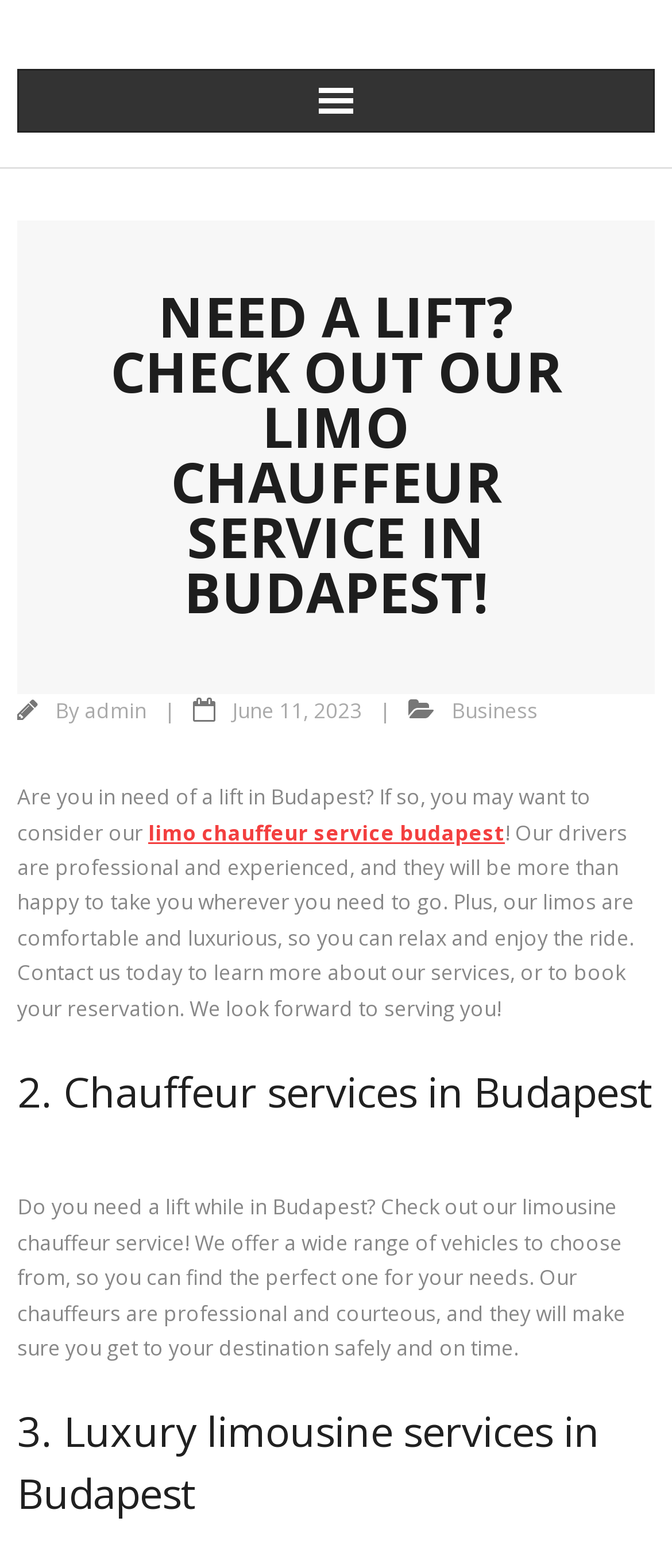Bounding box coordinates are specified in the format (top-left x, top-left y, bottom-right x, bottom-right y). All values are floating point numbers bounded between 0 and 1. Please provide the bounding box coordinate of the region this sentence describes: June 11, 2023

[0.346, 0.444, 0.538, 0.462]